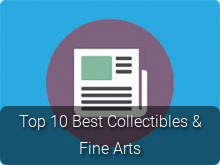What shape is the purple backdrop?
Please use the visual content to give a single word or phrase answer.

Circular